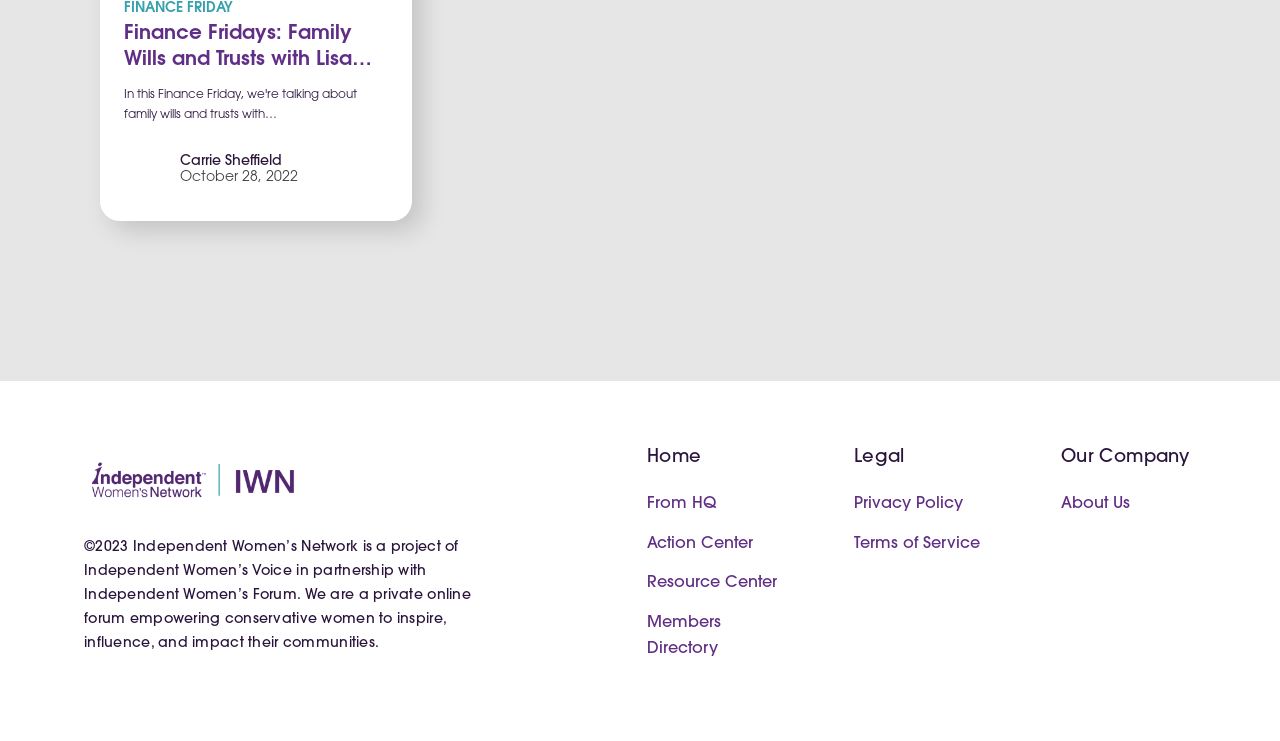What is the topic of Finance Fridays?
Please provide a single word or phrase in response based on the screenshot.

Family Wills and Trusts